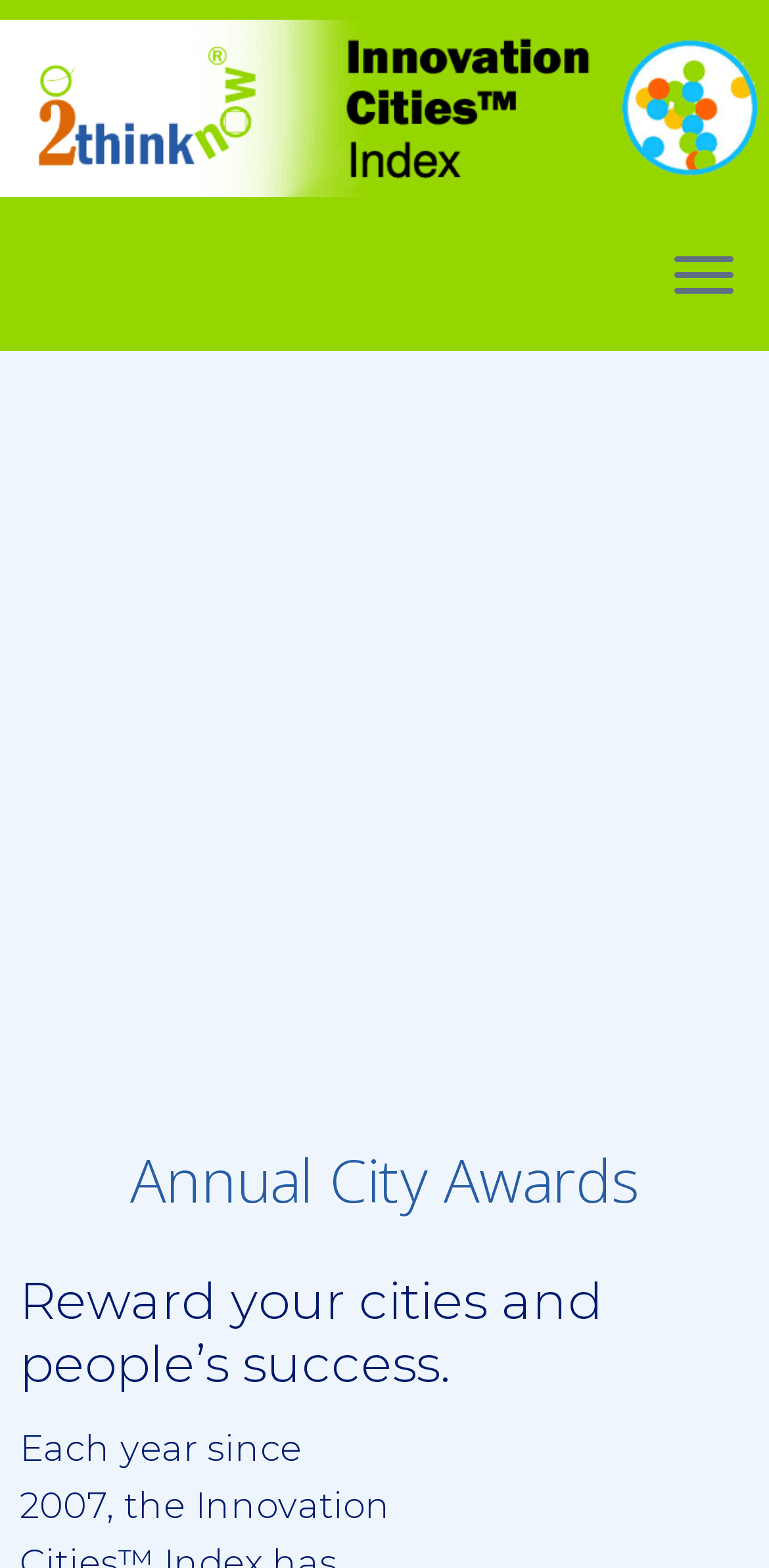Use a single word or phrase to respond to the question:
What is the function of the button?

Open the menu